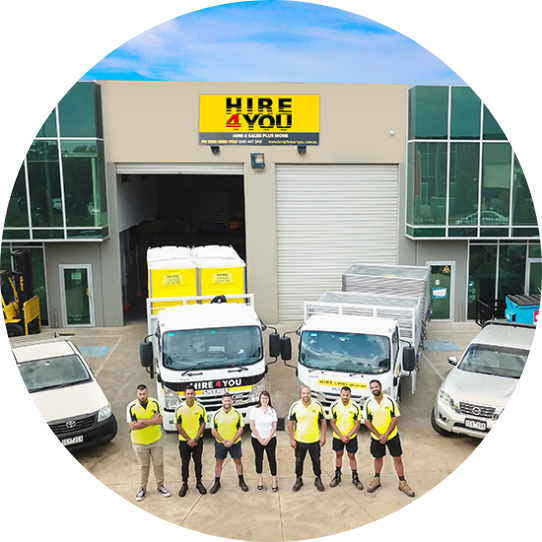Reply to the question below using a single word or brief phrase:
How many service vehicles are parked in front of the facility?

Two